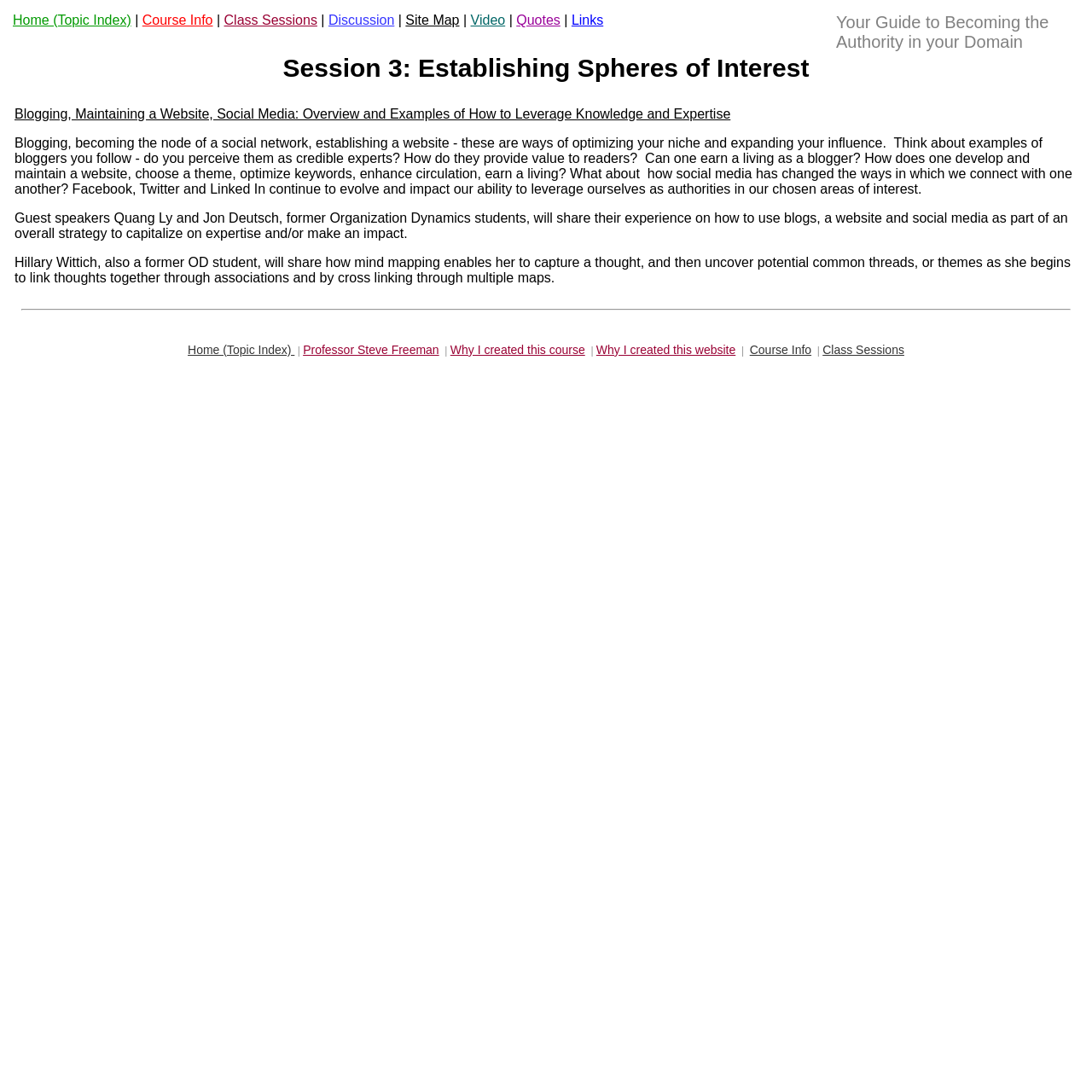Using floating point numbers between 0 and 1, provide the bounding box coordinates in the format (top-left x, top-left y, bottom-right x, bottom-right y). Locate the UI element described here: Course Info

[0.686, 0.314, 0.743, 0.327]